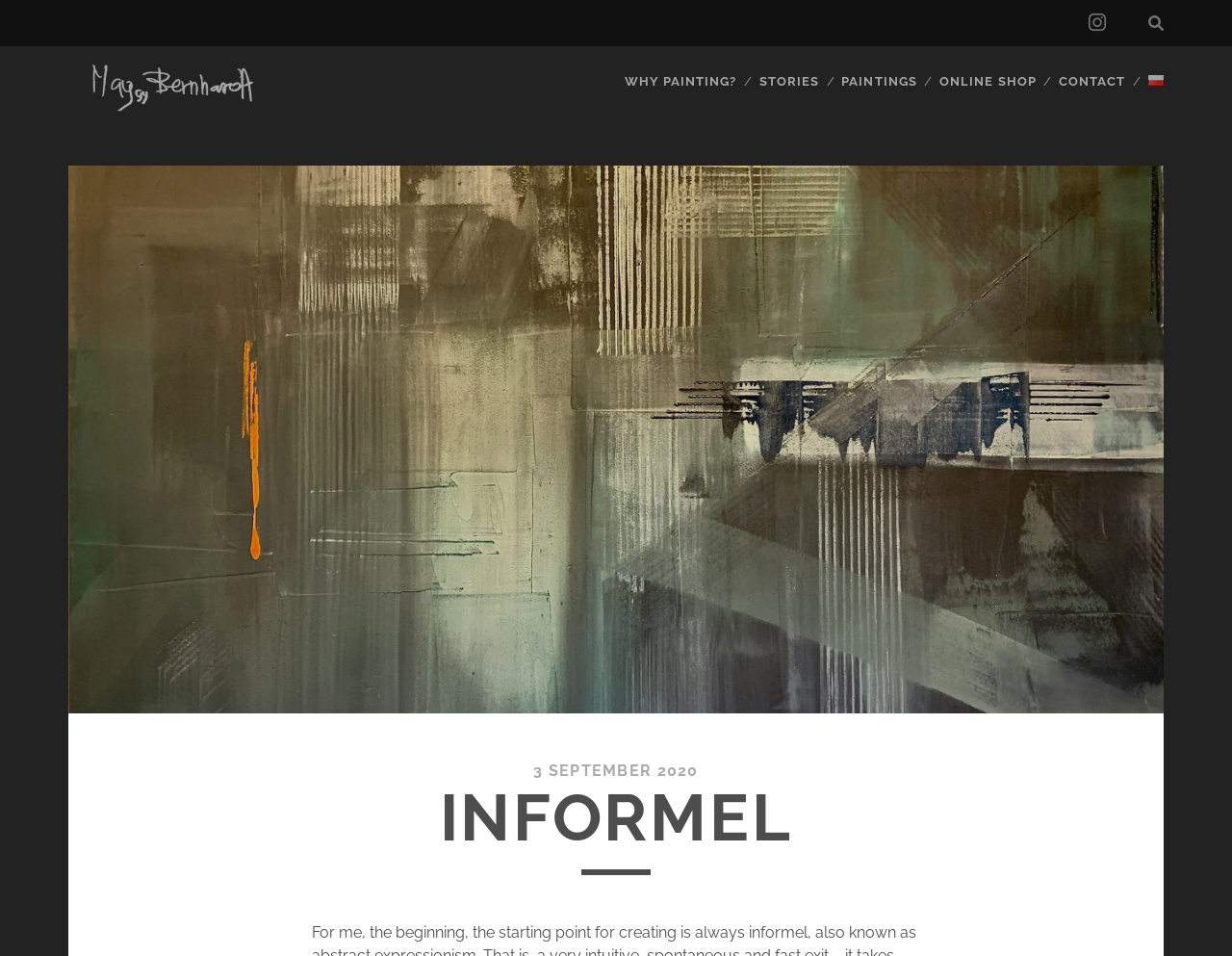Please find the bounding box coordinates of the element that must be clicked to perform the given instruction: "Click on the 'WIDGETS' category". The coordinates should be four float numbers from 0 to 1, i.e., [left, top, right, bottom].

None